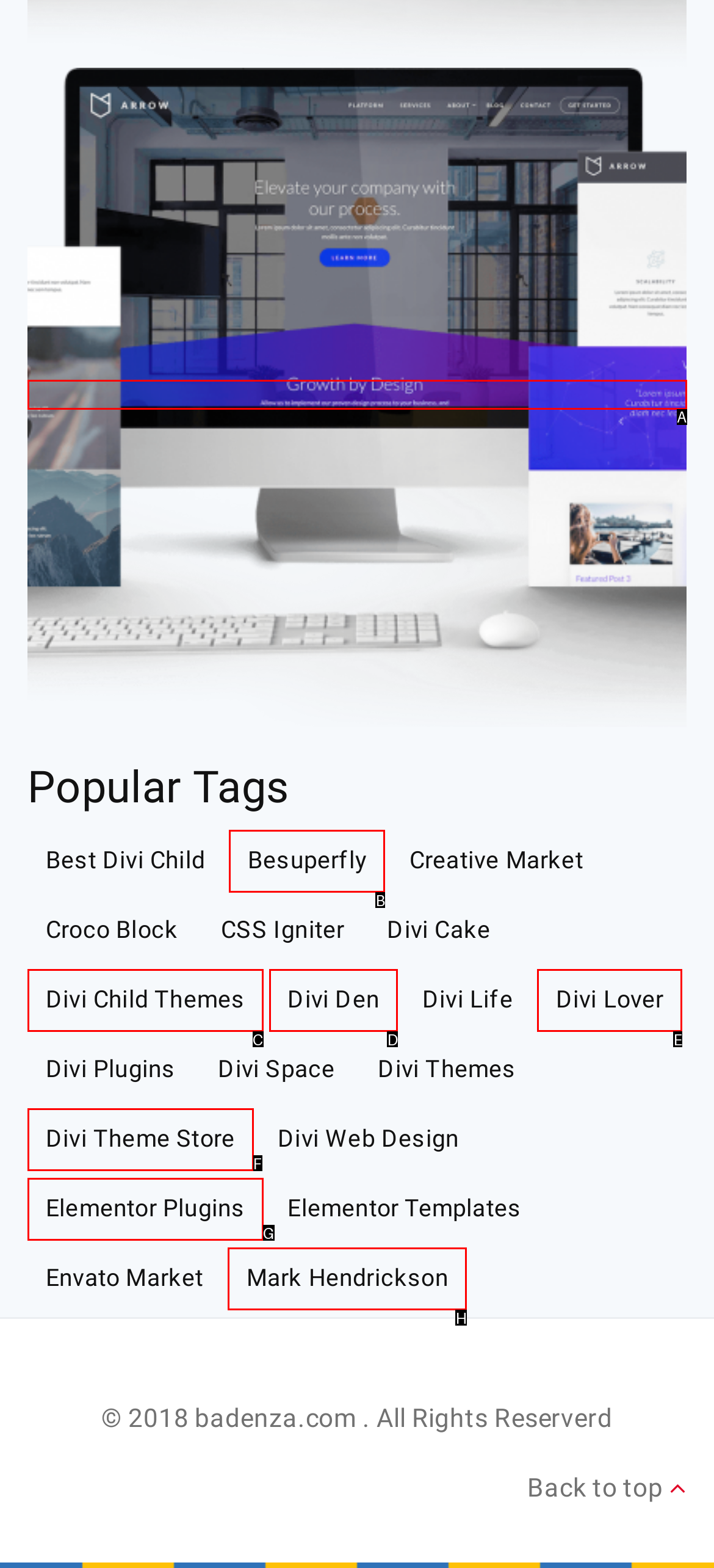Identify the option that best fits this description: Besuperfly
Answer with the appropriate letter directly.

B